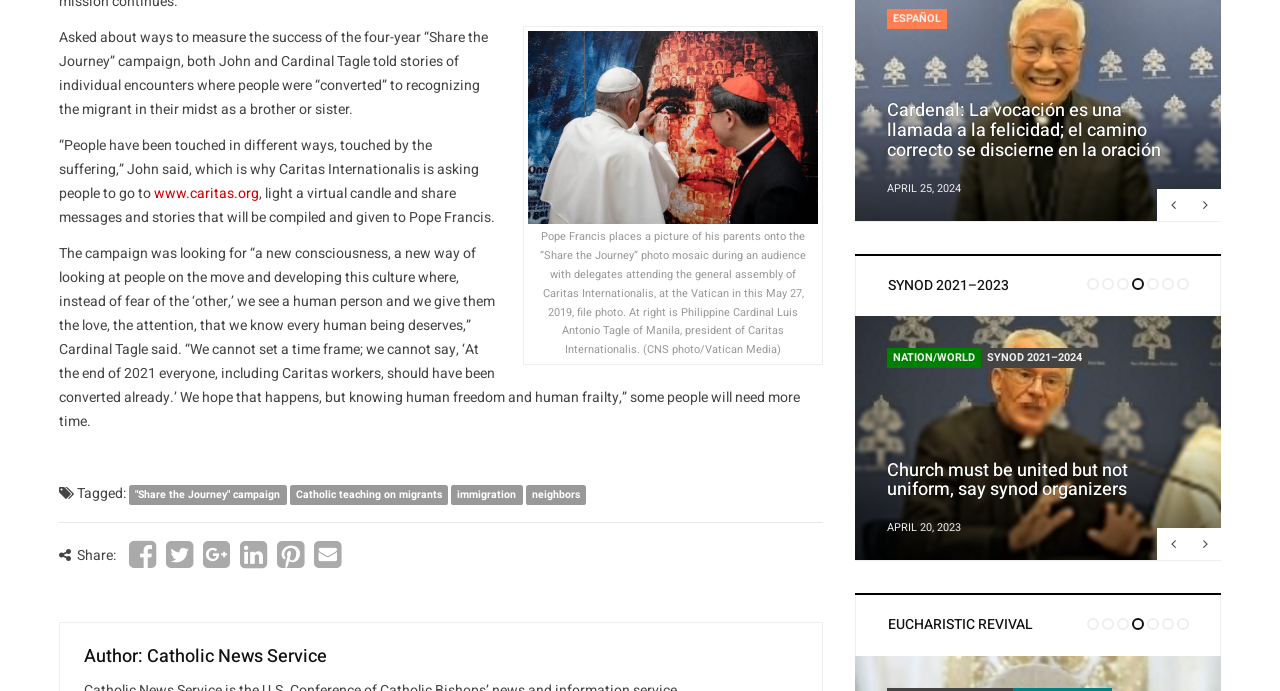Who is the president of Caritas Internationalis?
Offer a detailed and exhaustive answer to the question.

I found the information about the president of Caritas Internationalis in the article's content, where it says 'At right is Philippine Cardinal Luis Antonio Tagle of Manila, president of Caritas Internationalis...'.